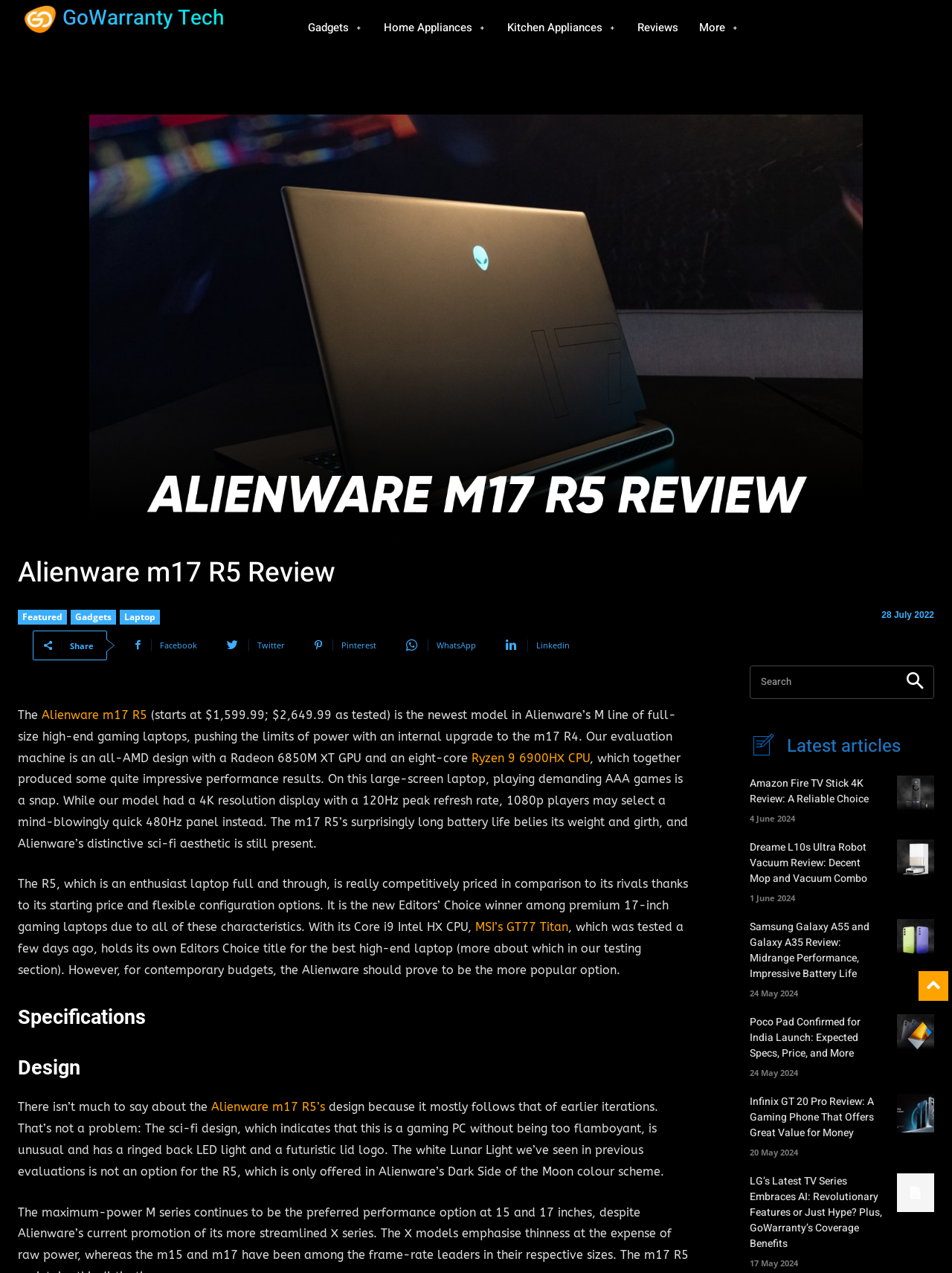Identify the bounding box coordinates of the element that should be clicked to fulfill this task: "Search for something". The coordinates should be provided as four float numbers between 0 and 1, i.e., [left, top, right, bottom].

[0.788, 0.523, 0.981, 0.549]